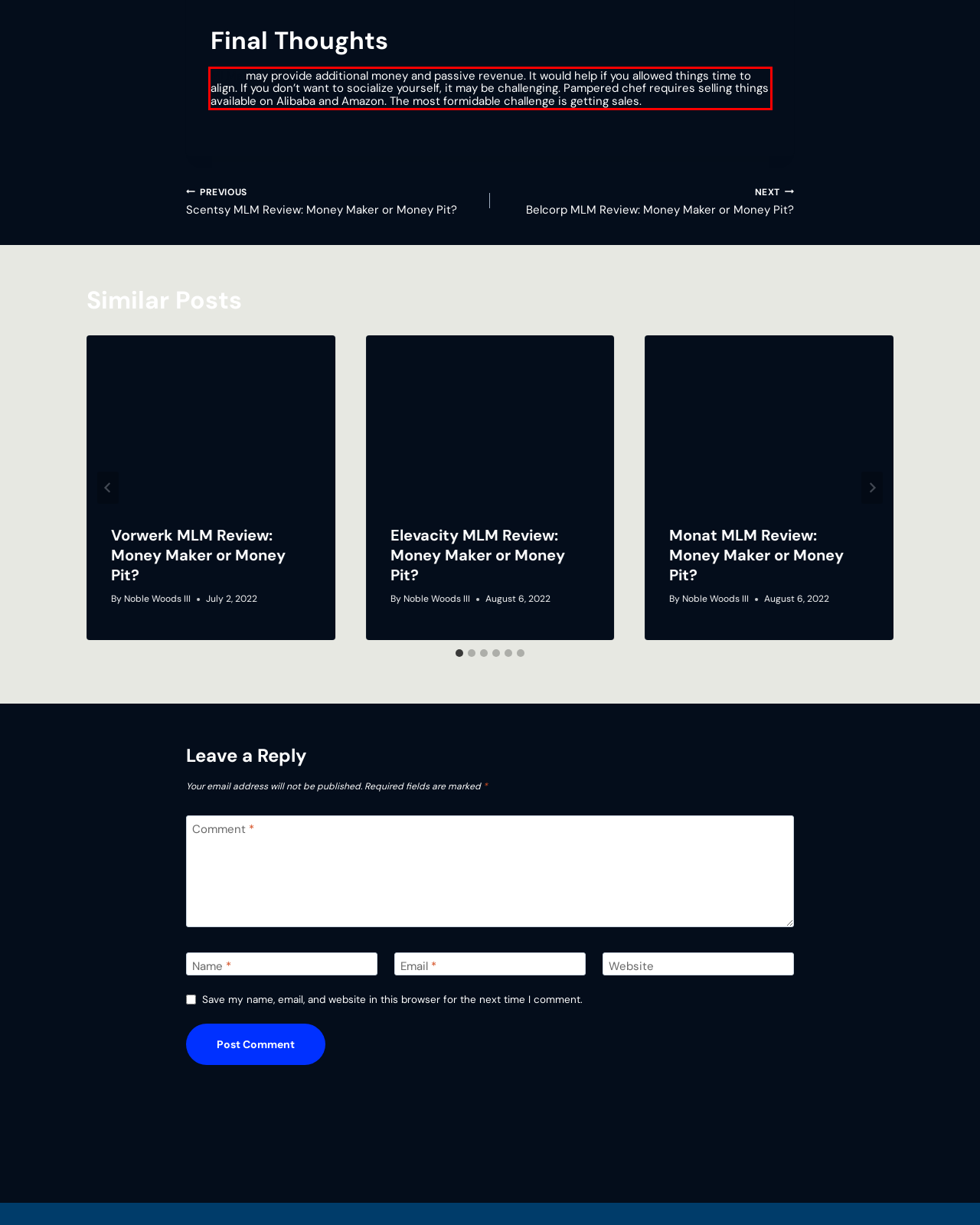From the screenshot of the webpage, locate the red bounding box and extract the text contained within that area.

MLMs may provide additional money and passive revenue. It would help if you allowed things time to align. If you don’t want to socialize yourself, it may be challenging. Pampered chef requires selling things available on Alibaba and Amazon. The most formidable challenge is getting sales.